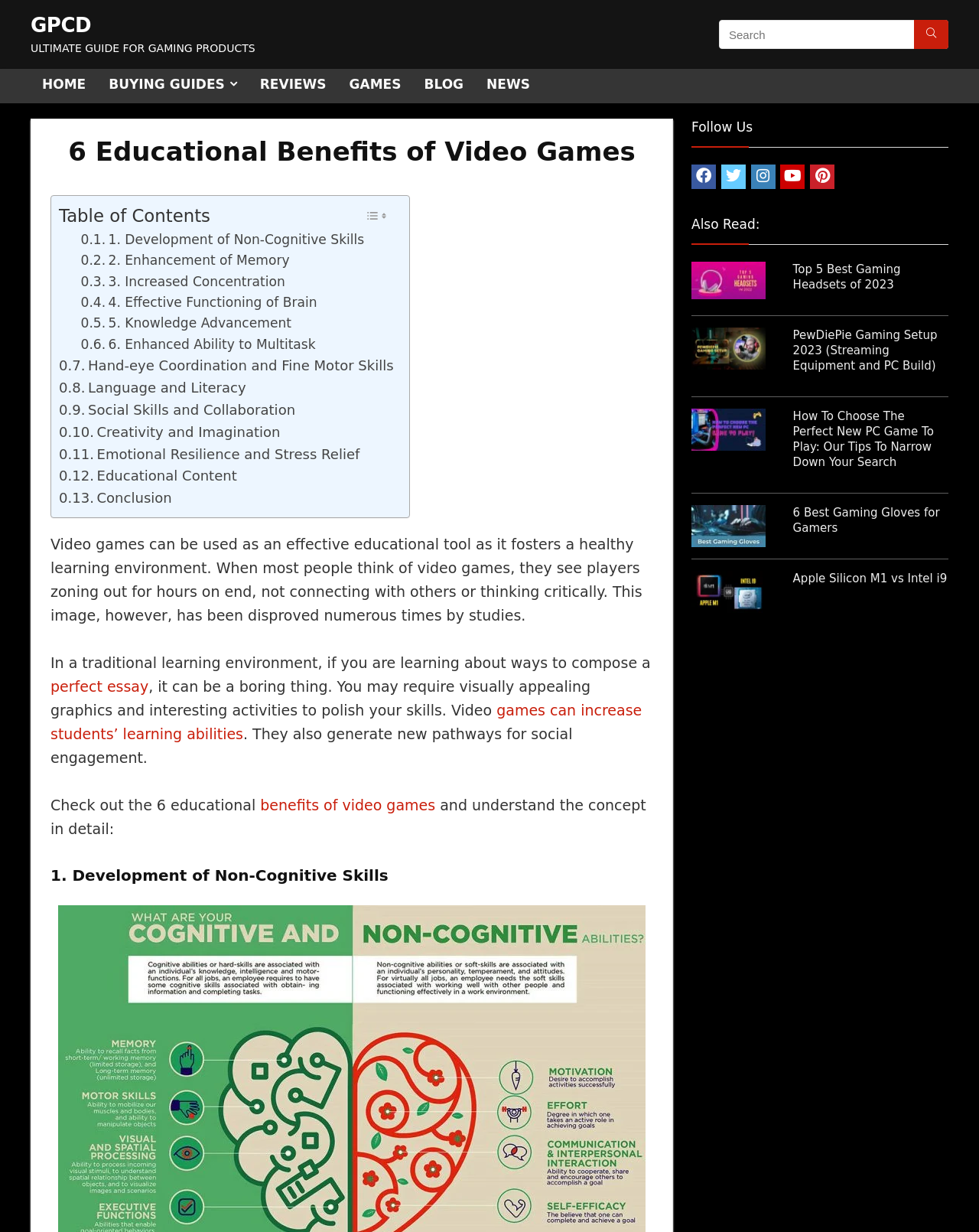Identify the bounding box of the UI element described as follows: "perfect essay". Provide the coordinates as four float numbers in the range of 0 to 1 [left, top, right, bottom].

[0.052, 0.55, 0.152, 0.564]